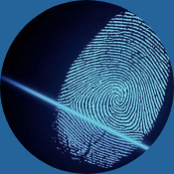Respond to the following question using a concise word or phrase: 
What is the purpose of the technology showcased?

secure identity authentication